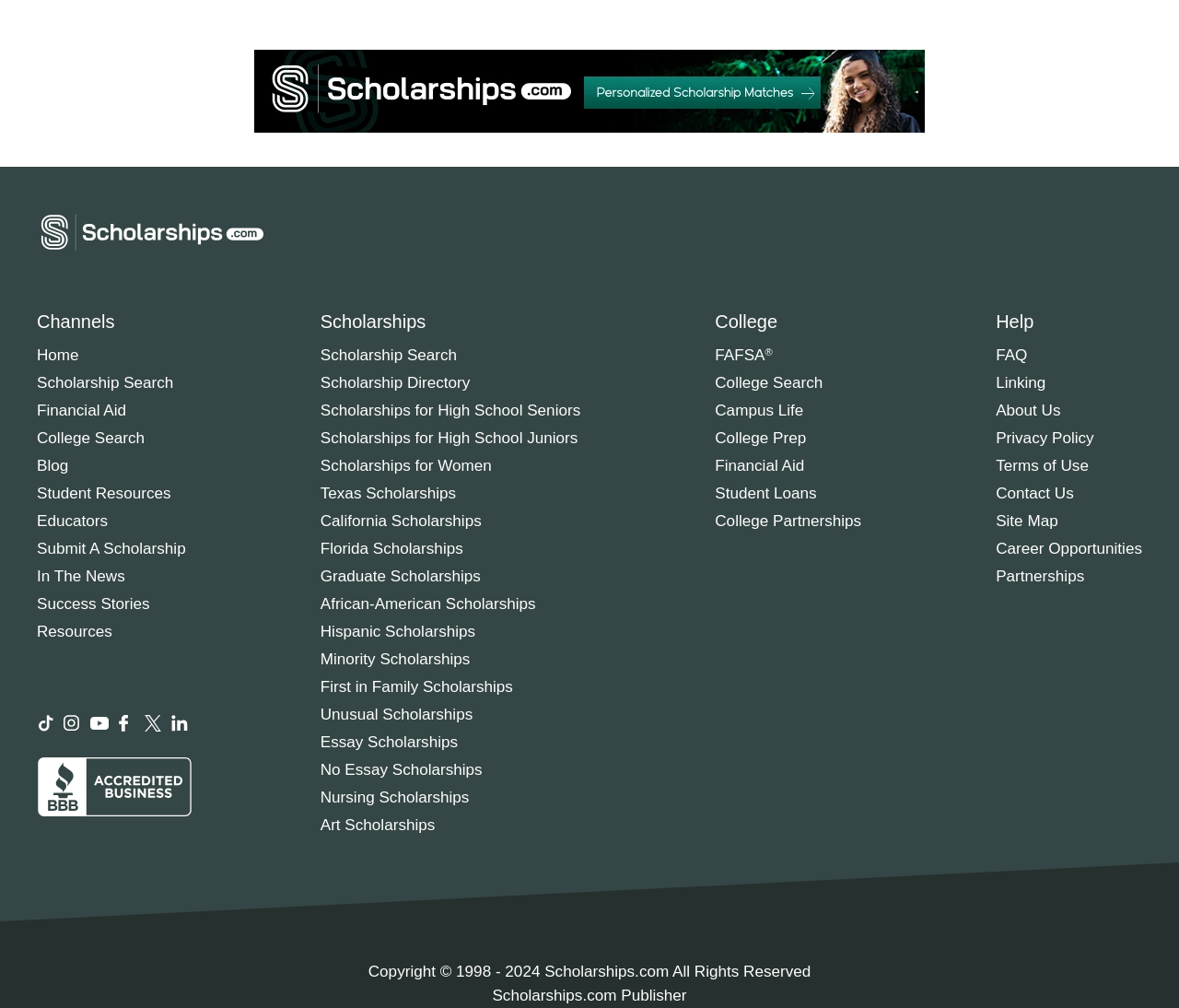Please identify the coordinates of the bounding box that should be clicked to fulfill this instruction: "Click on the 'Get matched to Scholarships that fit you. Find Scholarships Now. Completely free. Vetted college scholarships' link".

[0.005, 0.042, 0.995, 0.139]